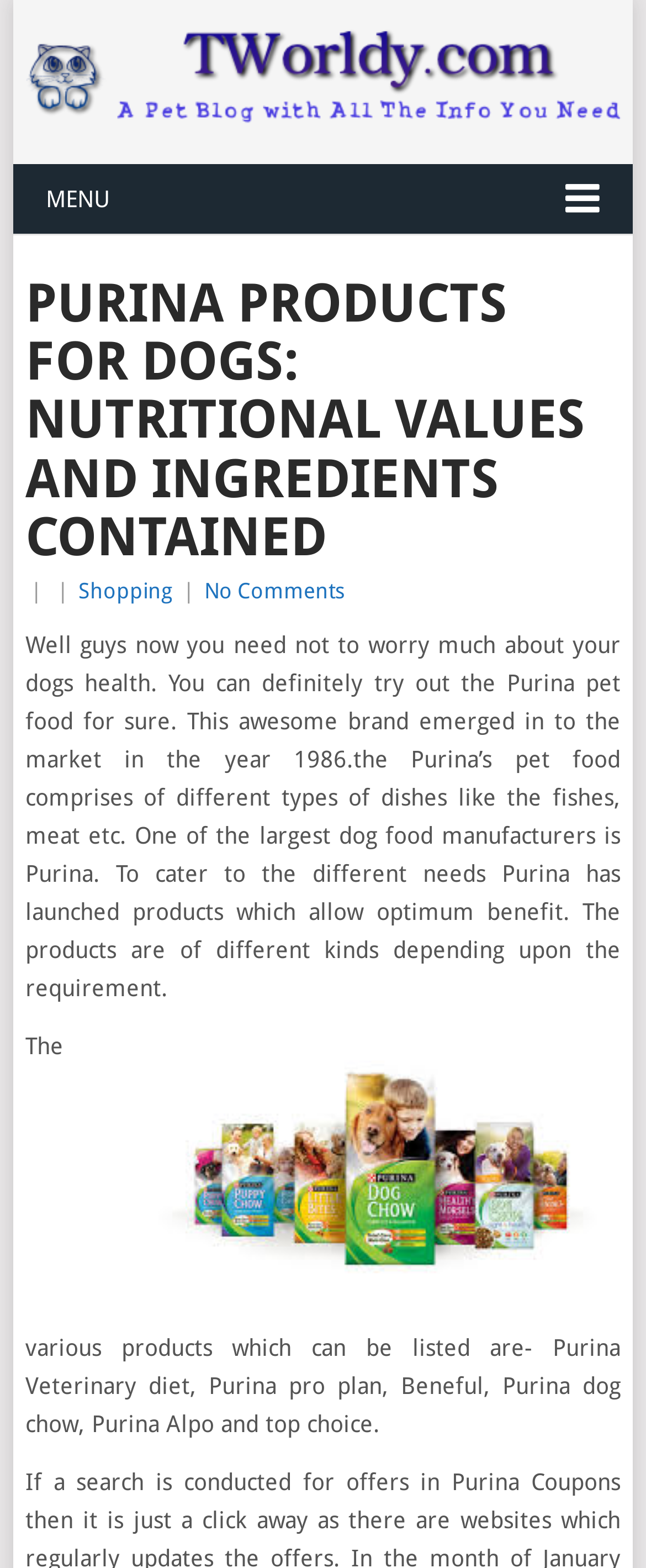Please respond to the question with a concise word or phrase:
What year did Purina emerge in the market?

1986